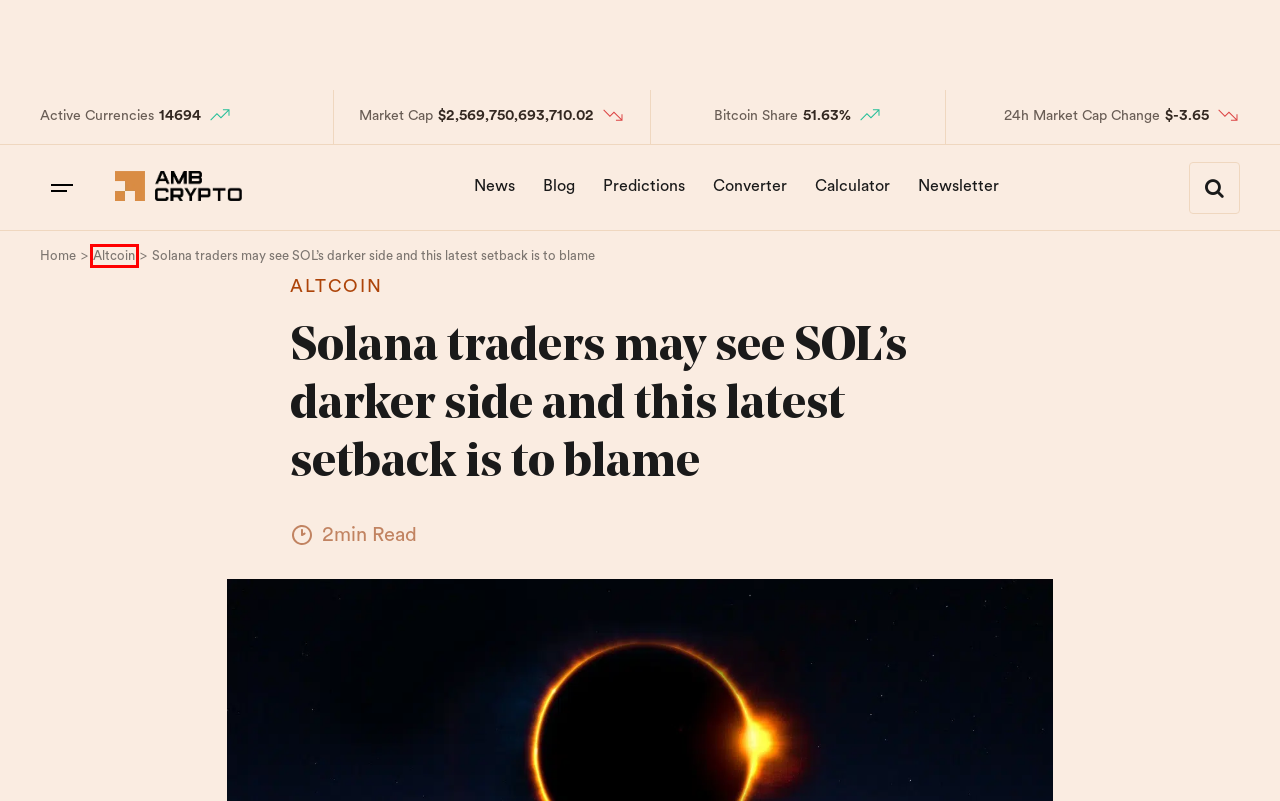Review the screenshot of a webpage that includes a red bounding box. Choose the webpage description that best matches the new webpage displayed after clicking the element within the bounding box. Here are the candidates:
A. Litecoin (LTC) News - AMBCrypto
B. Petrodollar deal falls apart: Will Bitcoin reap the benefits? - AMBCrypto
C. Careers - AMBCrypto
D. Crypto, Blockchain and Web 3.0 News - AMBCrypto
E. Advertise with us - AMBCrypto
F. Altcoin News - AMBCrypto
G. About Us - AMBCrypto
H. Terms and Conditions - AMBCrypto

F